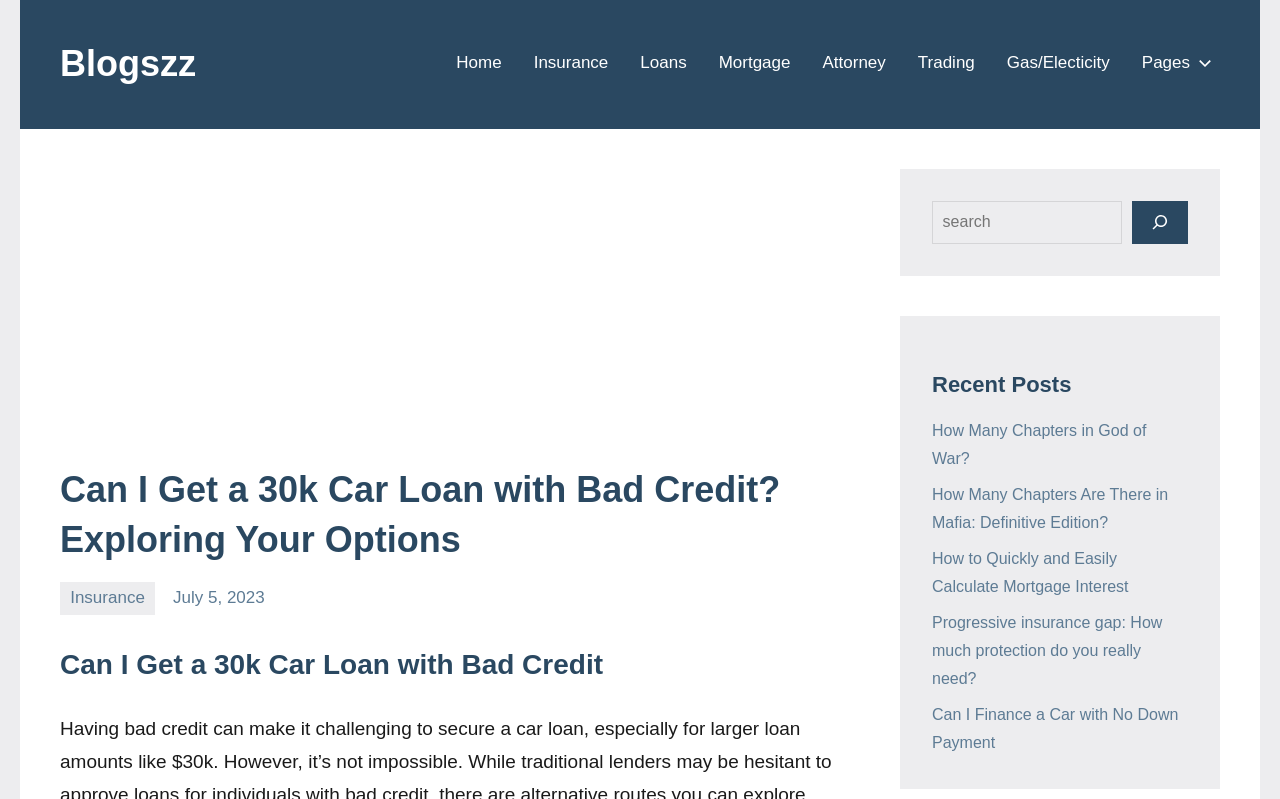Produce an elaborate caption capturing the essence of the webpage.

This webpage appears to be a blog or news article page, with a focus on financial topics. At the top left, there is a link to "Blogszz" and a static text "All News Updates". Below this, there is a primary navigation menu with links to various categories such as "Home", "Insurance", "Loans", "Mortgage", "Attorney", "Trading", "Gas/Electricity", and "Pages".

On the left side of the page, there is an advertisement iframe that takes up a significant amount of space. Above this, there is a header section with a heading that matches the meta description, "Can I Get a 30k Car Loan with Bad Credit? Exploring Your Options". This heading is followed by links to "Insurance" and a timestamp "July 5, 2023", as well as links to the author "dinasbddon" and a comment section with "No comments".

Below the header section, there is a main content area with a heading "Can I Get a 30k Car Loan with Bad Credit". The content of this section is not explicitly described in the accessibility tree, but it likely contains the main article or blog post.

On the right side of the page, there is a search bar with a search box, a search button, and an image. Below this, there is a heading "Recent Posts" followed by a list of links to other articles, including "How Many Chapters in God of War?", "How Many Chapters Are There in Mafia: Definitive Edition?", and several others related to finance and insurance.